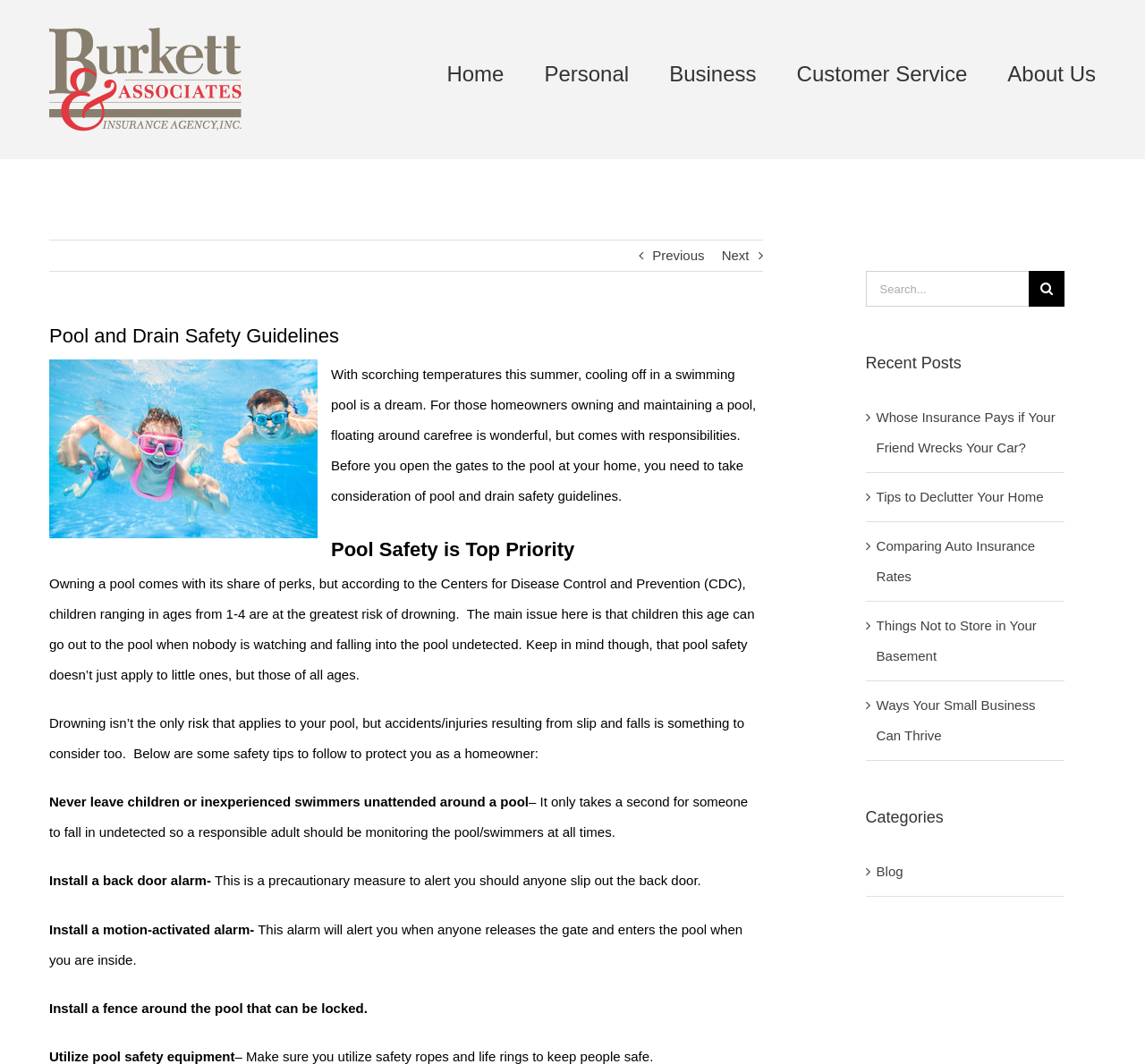Based on the element description Personal, identify the bounding box of the UI element in the given webpage screenshot. The coordinates should be in the format (top-left x, top-left y, bottom-right x, bottom-right y) and must be between 0 and 1.

[0.475, 0.034, 0.549, 0.104]